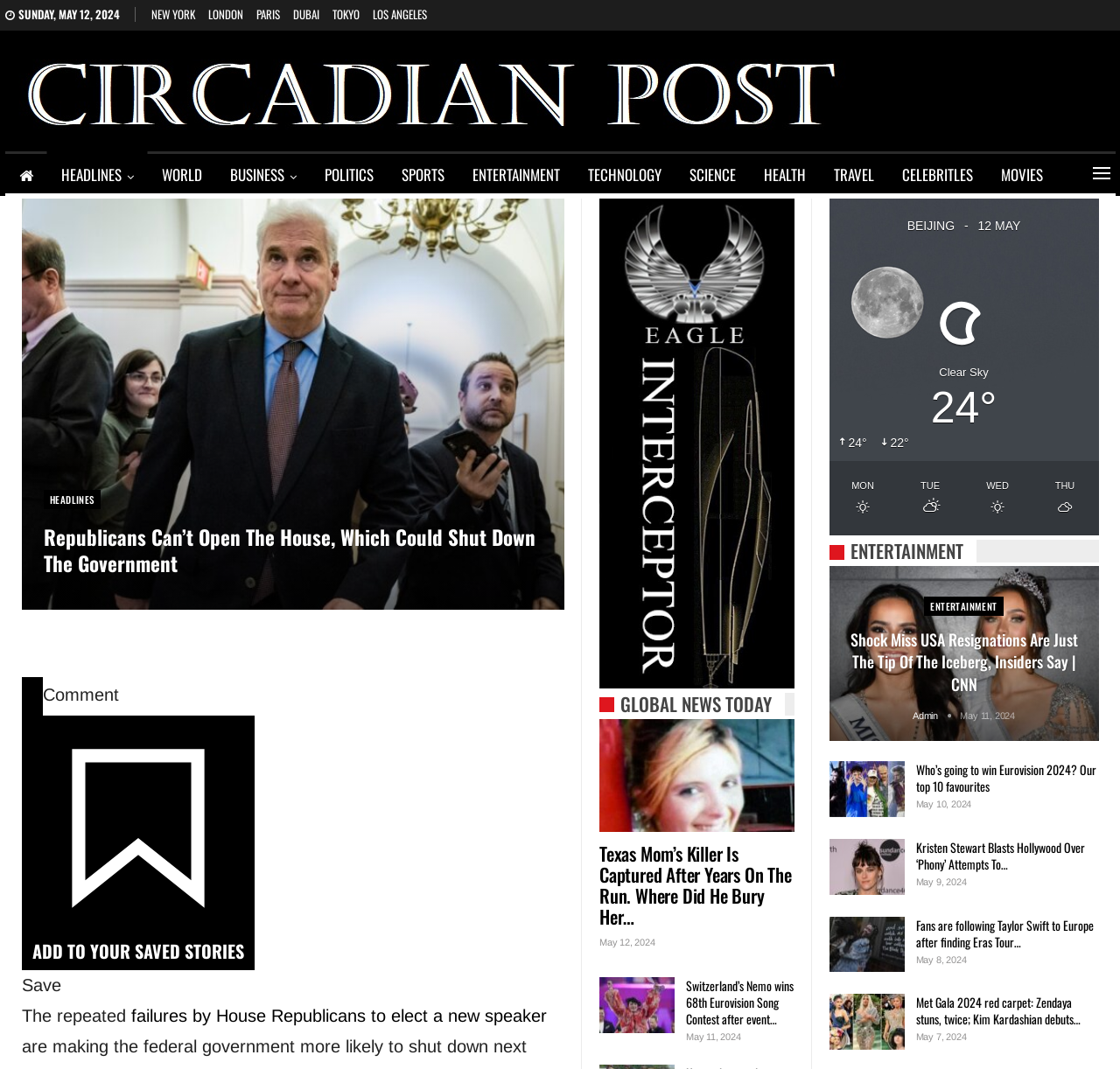How many buttons are there in the article 'Republicans can’t open the House, which could shut down the government'?
Could you give a comprehensive explanation in response to this question?

I examined the article 'Republicans can’t open the House, which could shut down the government' and found two buttons, which are 'Comment' and 'Save'.